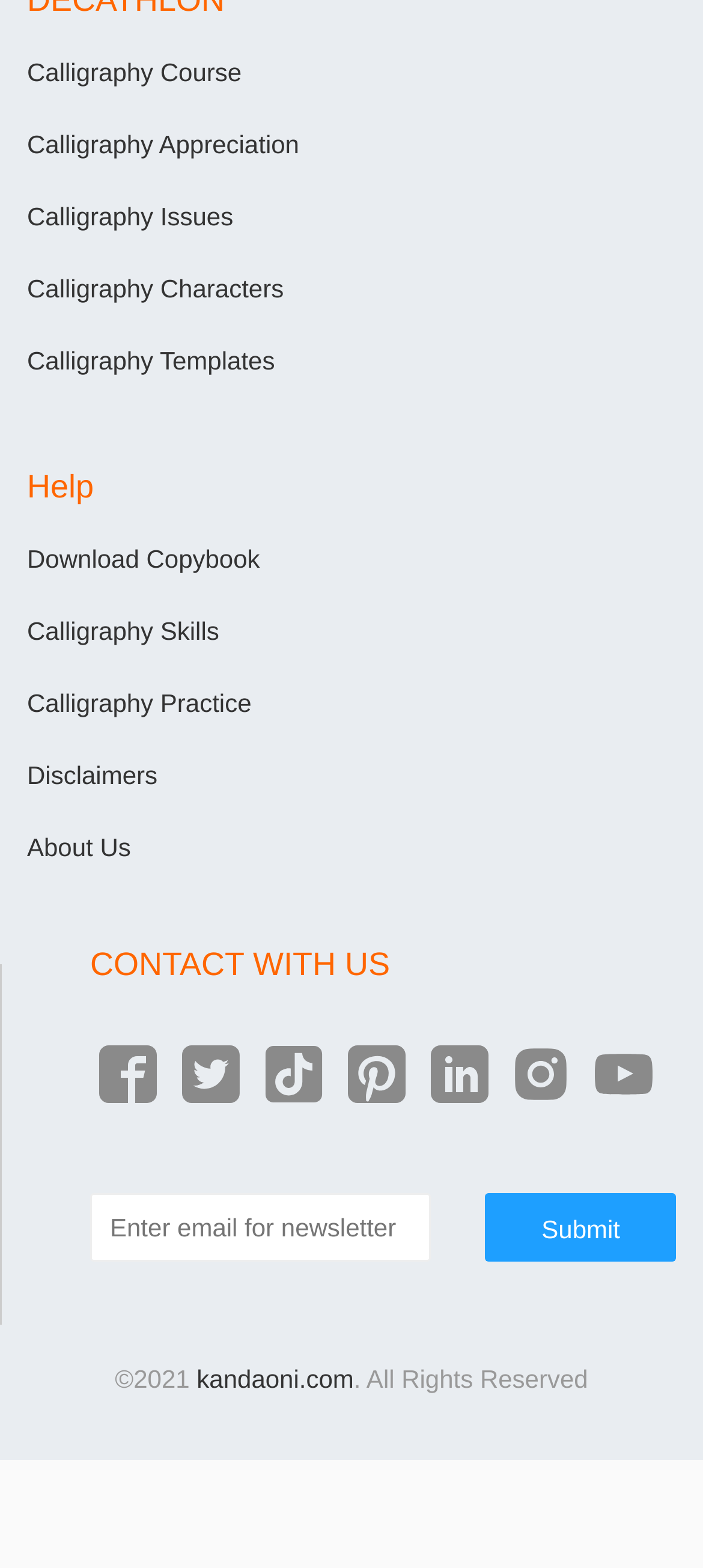Find and indicate the bounding box coordinates of the region you should select to follow the given instruction: "Click on Calligraphy Course".

[0.038, 0.037, 0.344, 0.055]